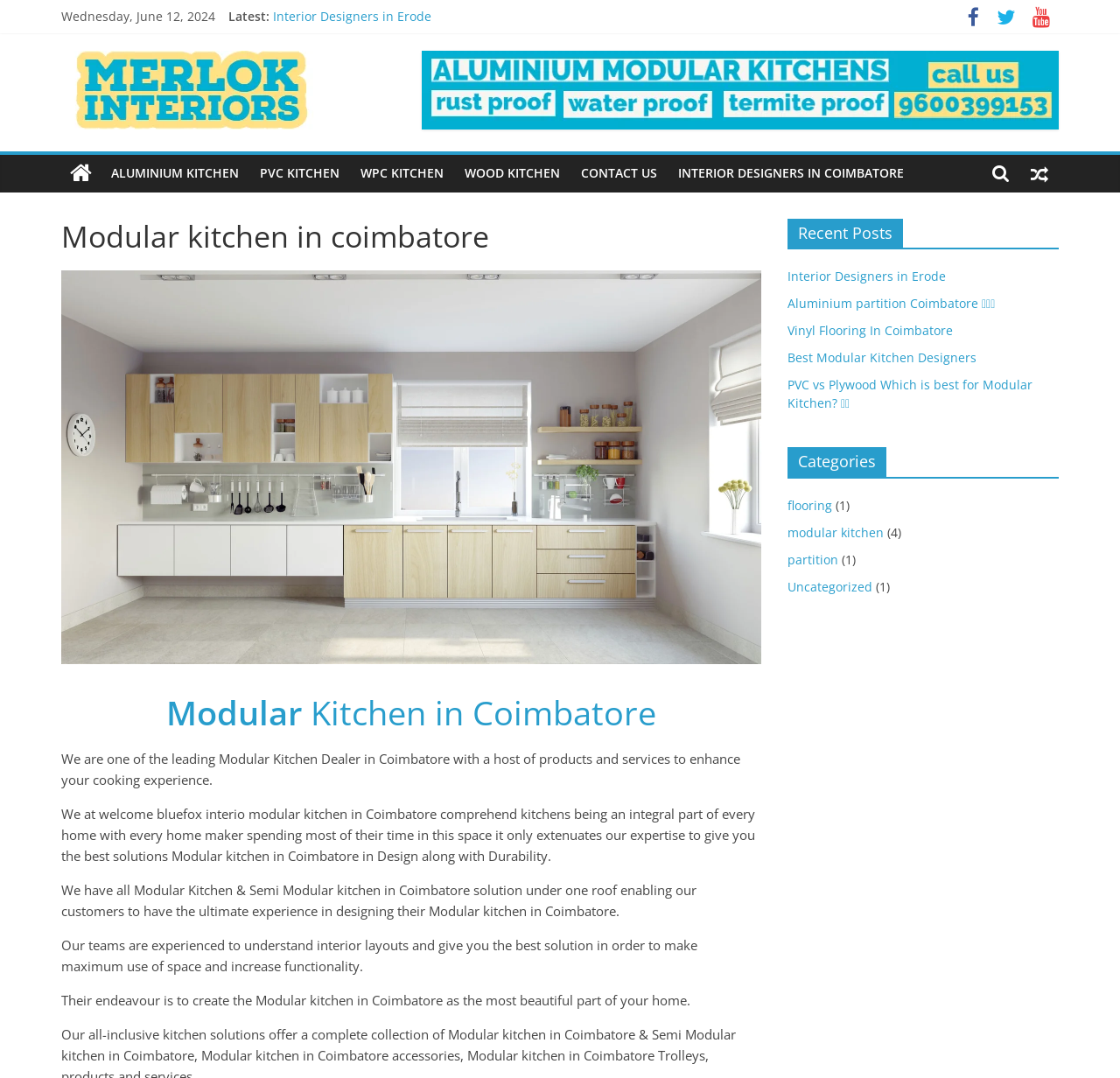Using the provided element description: "Interior designers in coimbatore", identify the bounding box coordinates. The coordinates should be four floats between 0 and 1 in the order [left, top, right, bottom].

[0.596, 0.144, 0.816, 0.178]